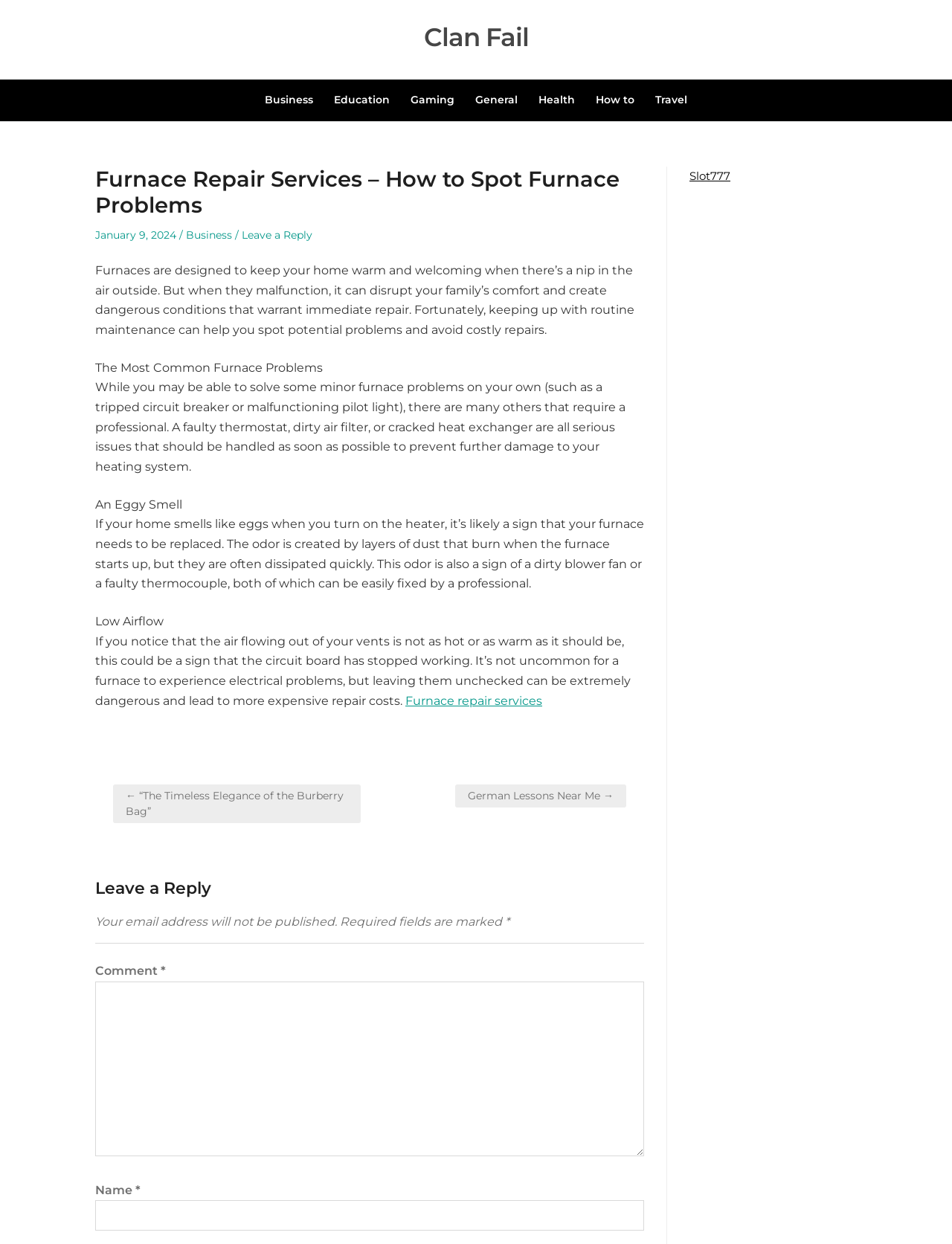Based on the element description: "February 2020", identify the UI element and provide its bounding box coordinates. Use four float numbers between 0 and 1, [left, top, right, bottom].

None